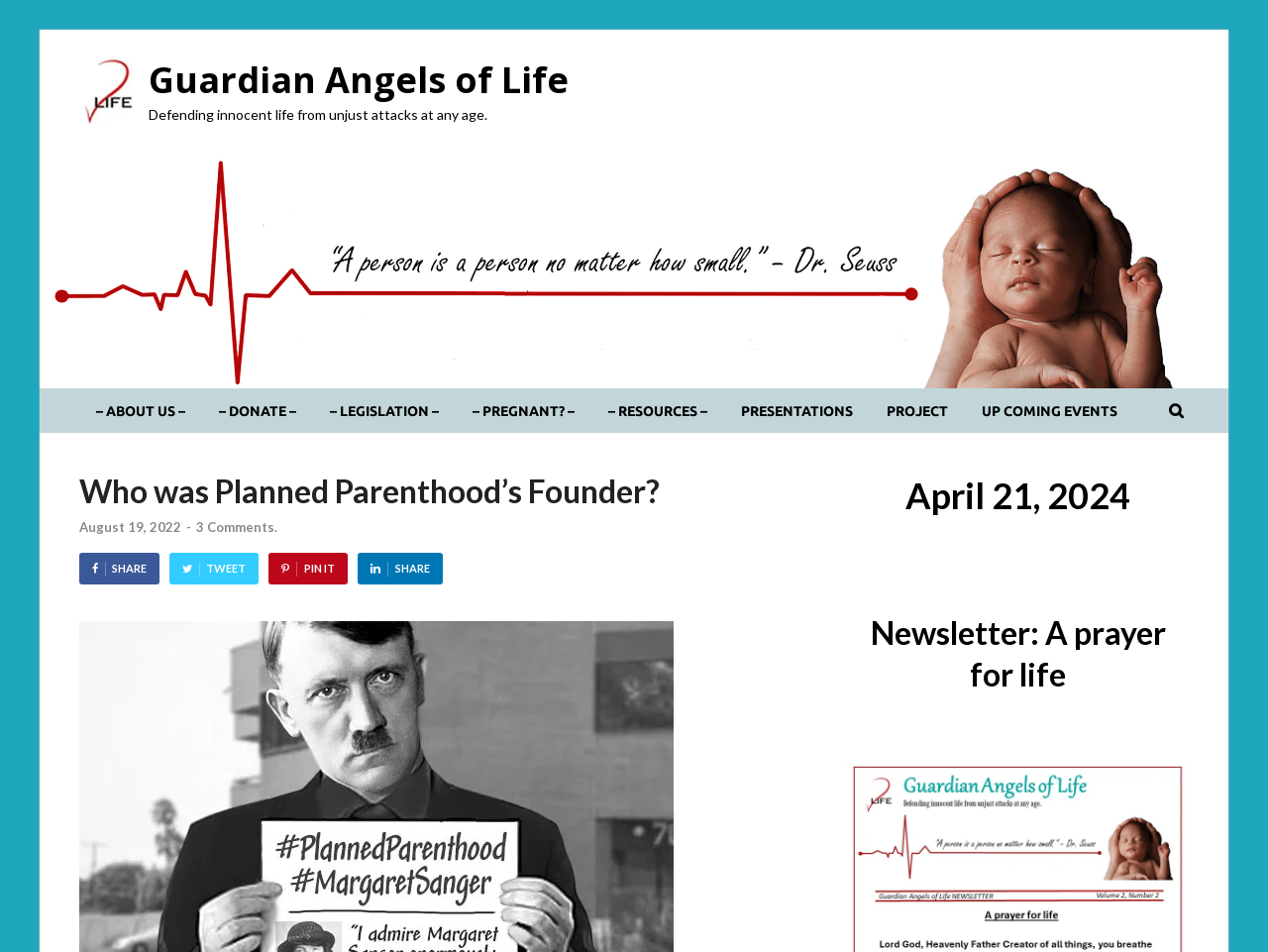Kindly provide the bounding box coordinates of the section you need to click on to fulfill the given instruction: "Click the 'Guardian Angels of Life' link".

[0.062, 0.116, 0.105, 0.135]